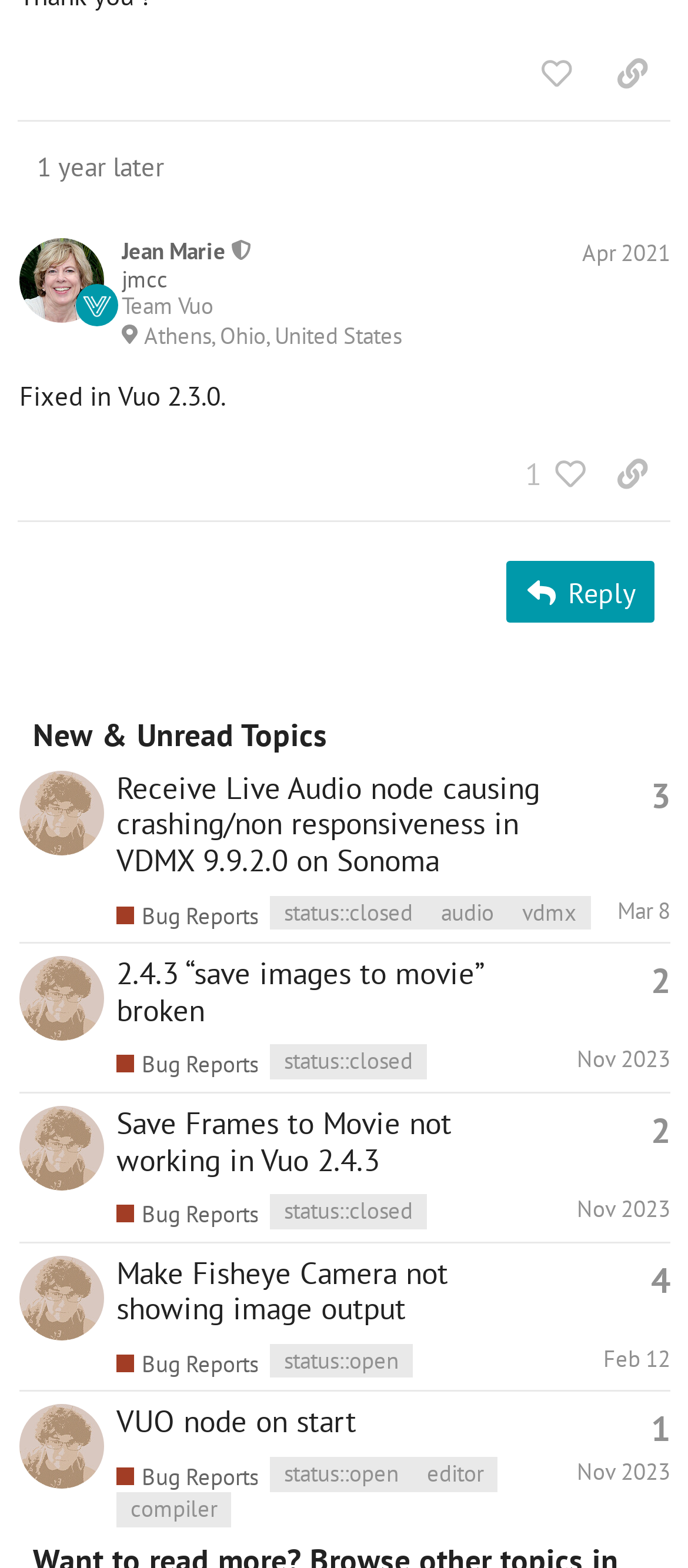What is the username of the moderator?
Using the image as a reference, answer with just one word or a short phrase.

jmcc